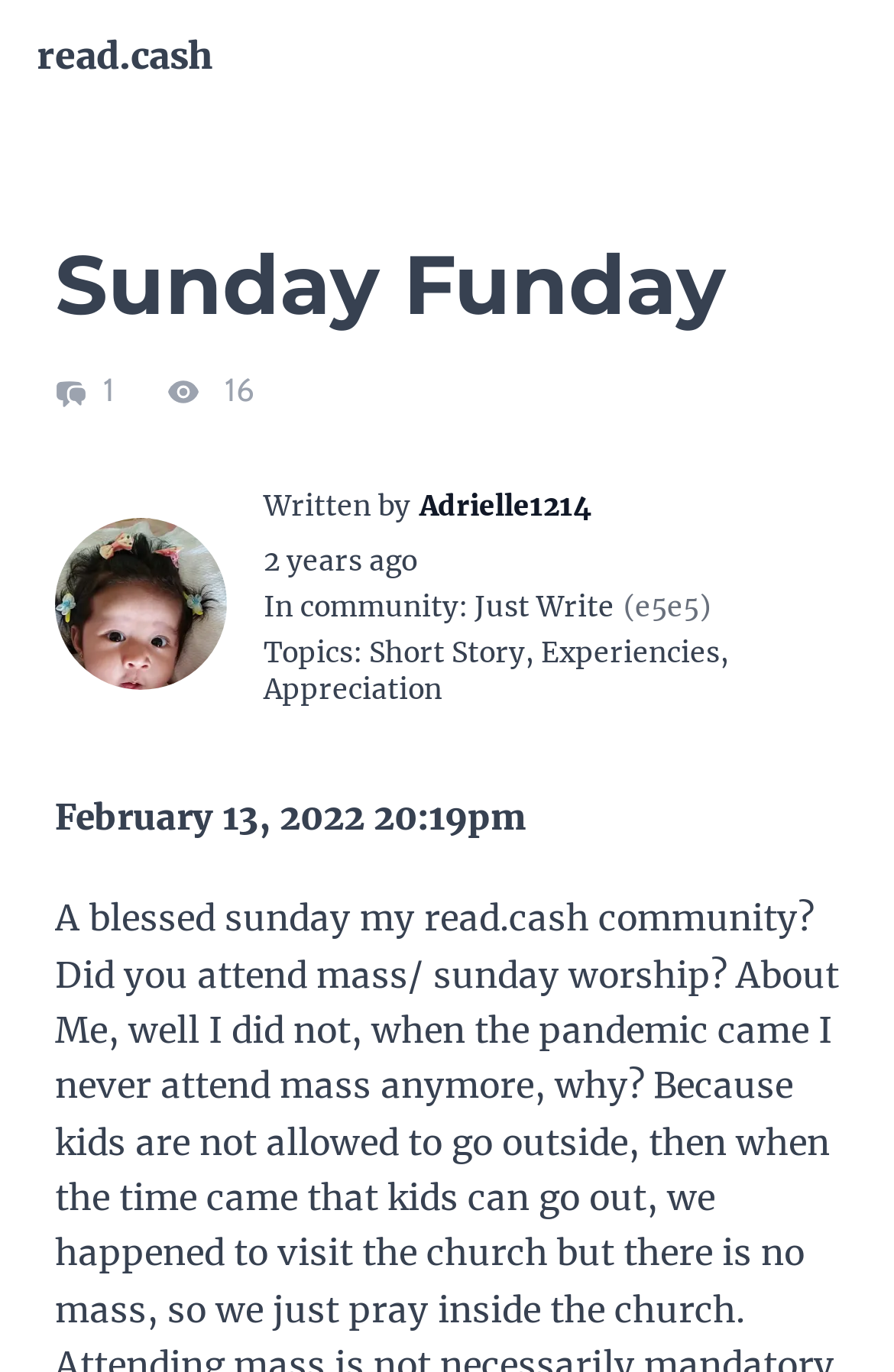Determine the bounding box for the HTML element described here: "1". The coordinates should be given as [left, top, right, bottom] with each number being a float between 0 and 1.

[0.062, 0.269, 0.136, 0.299]